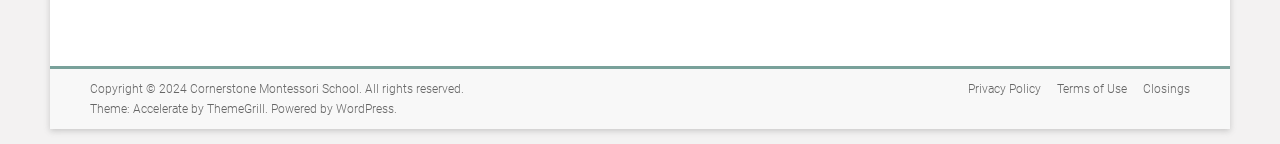What is the copyright year of the website?
Using the details shown in the screenshot, provide a comprehensive answer to the question.

I found the copyright year of the website by examining the static text element 'Copyright © 2024' which is located at the bottom of the page, indicating it's a footer element.